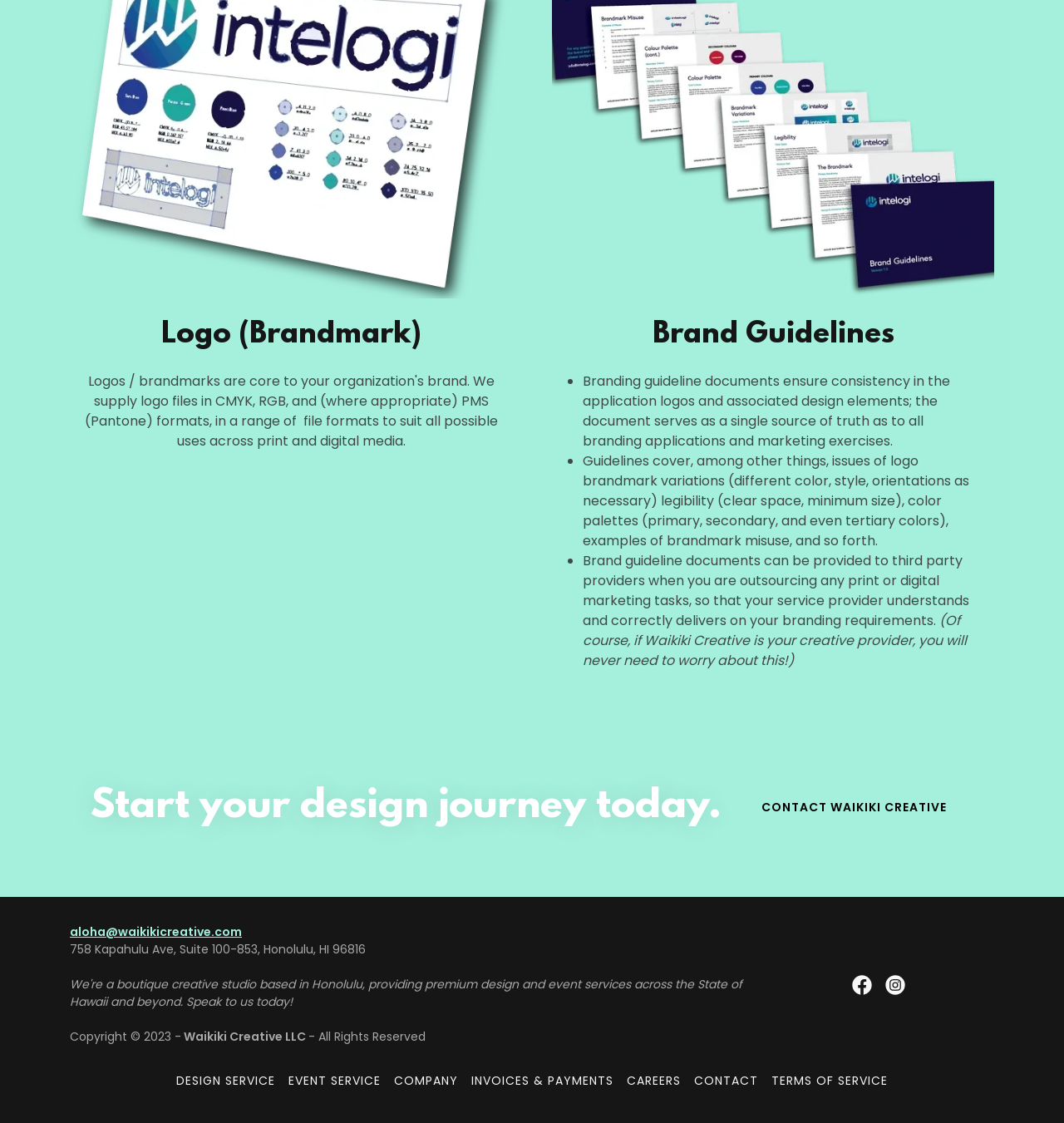Determine the bounding box coordinates of the clickable region to execute the instruction: "Click the 'CONTACT WAIKIKI CREATIVE' link". The coordinates should be four float numbers between 0 and 1, denoted as [left, top, right, bottom].

[0.691, 0.698, 0.915, 0.74]